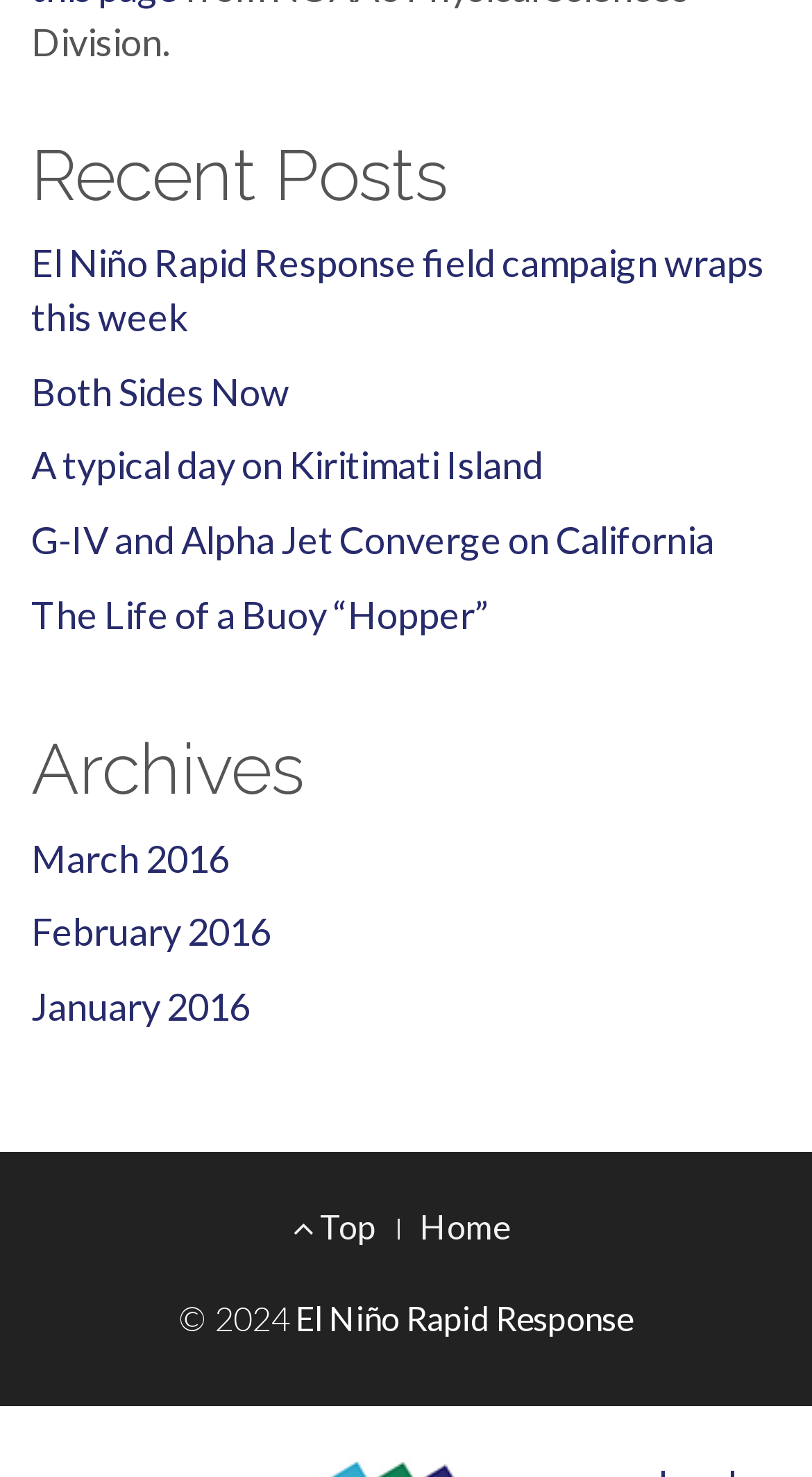What is the copyright year?
Look at the screenshot and give a one-word or phrase answer.

2024